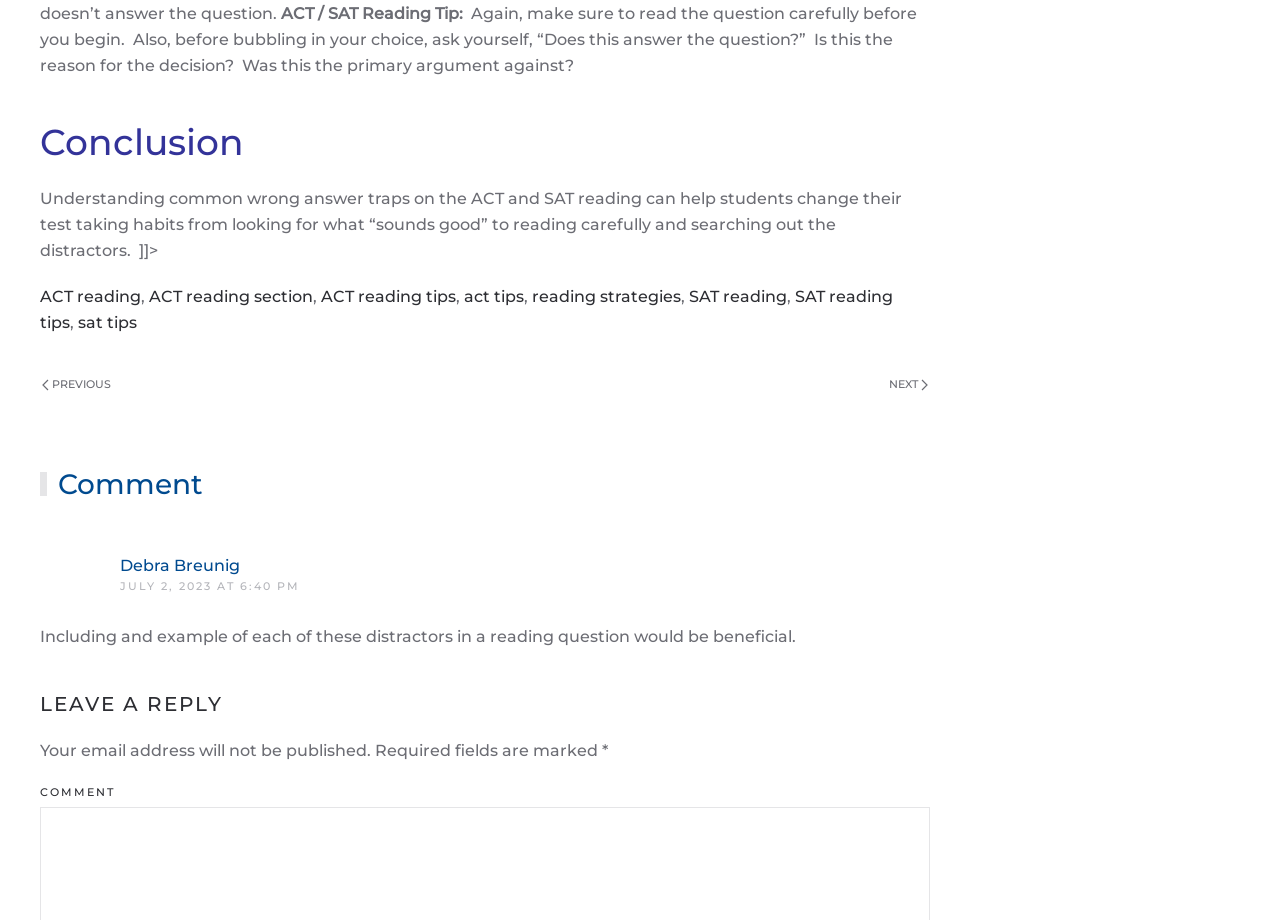Look at the image and write a detailed answer to the question: 
What is the title of the first section?

The first section of the webpage has a static text element with the title 'ACT / SAT Reading Tip:', which is located at the top of the page with a bounding box coordinate of [0.22, 0.005, 0.362, 0.025].